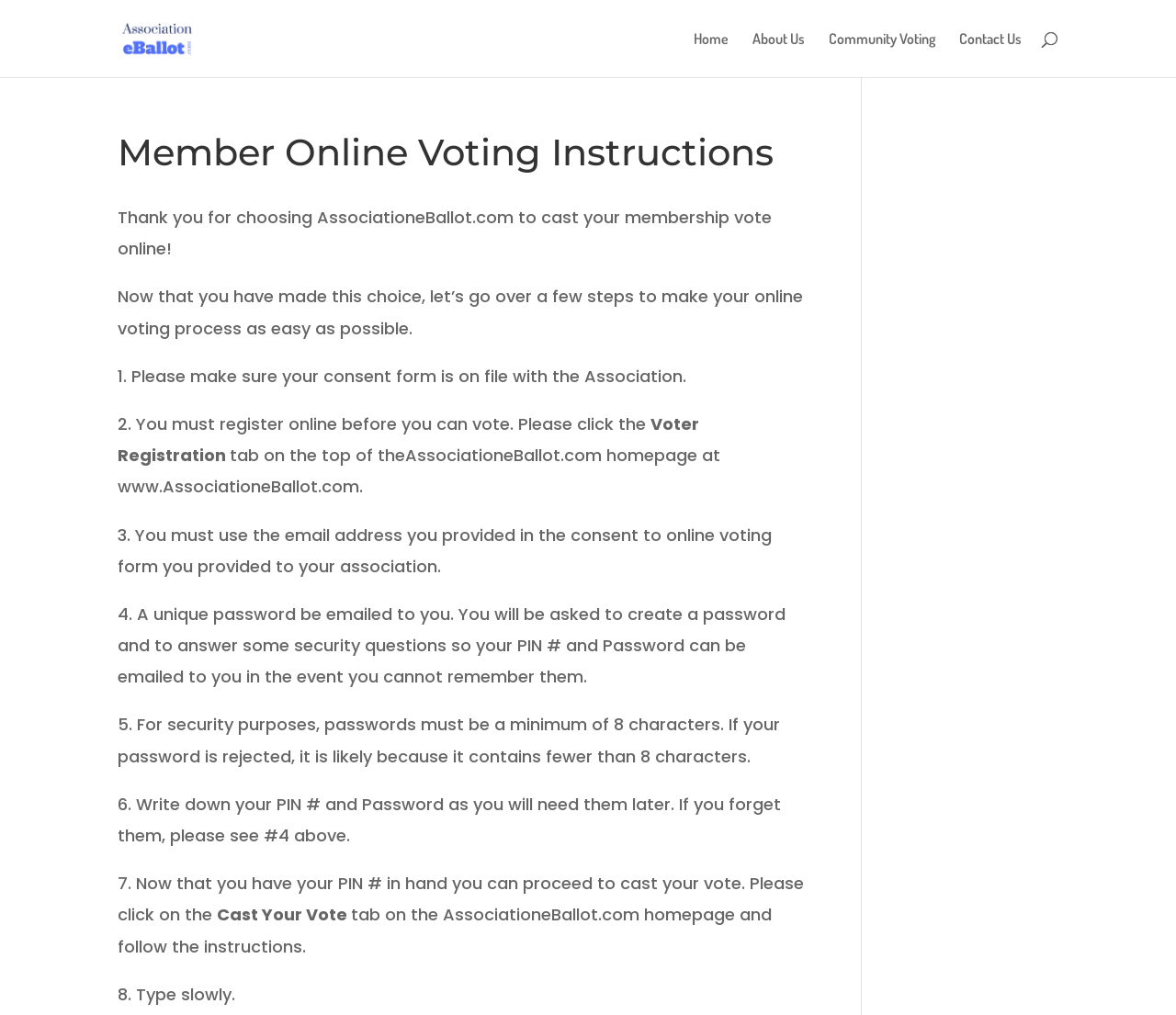What is the minimum character requirement for passwords?
Using the picture, provide a one-word or short phrase answer.

8 characters